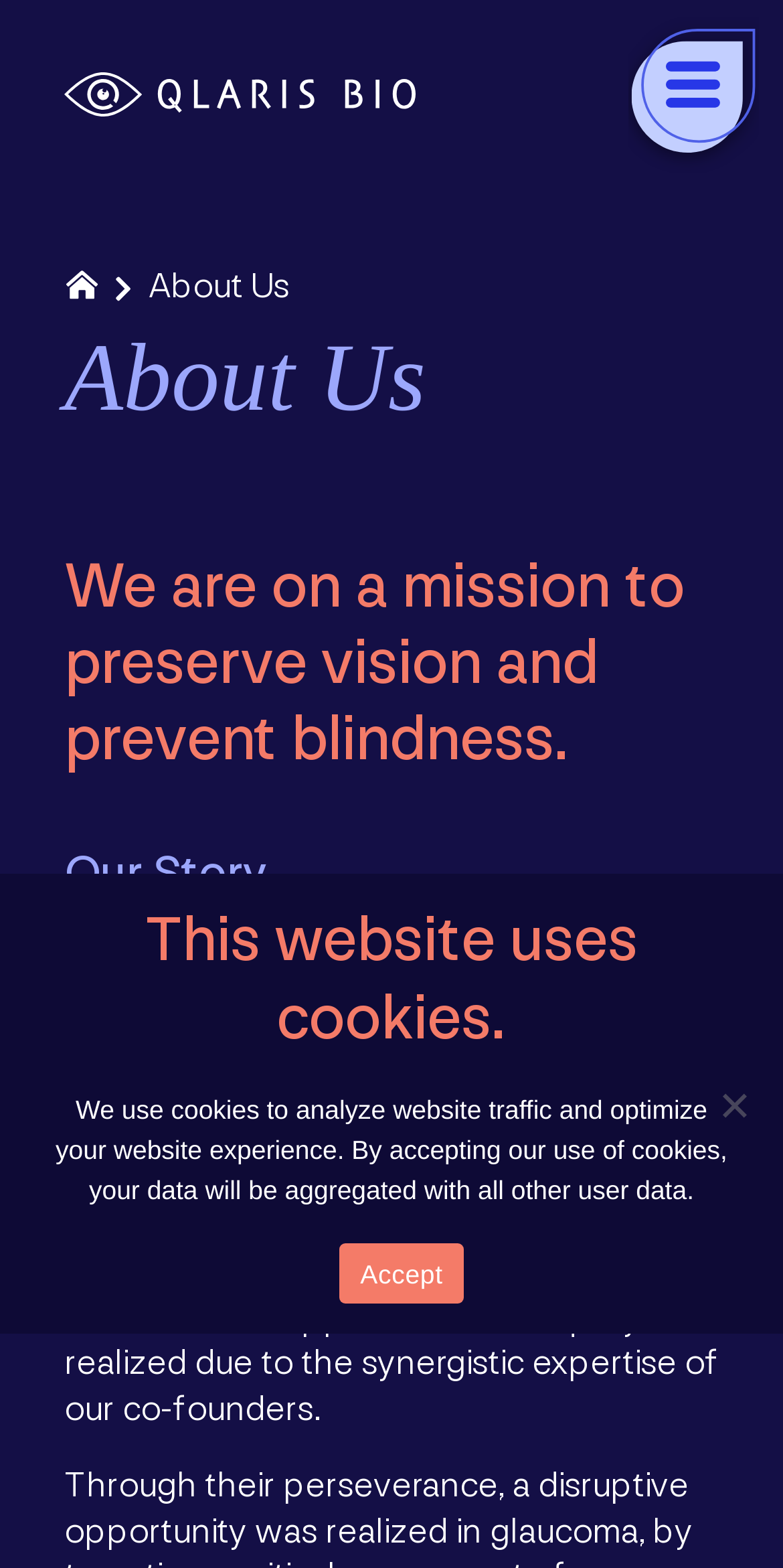Provide the bounding box coordinates of the UI element this sentence describes: "parent_node: Qlaris Bio".

[0.082, 0.046, 0.531, 0.075]